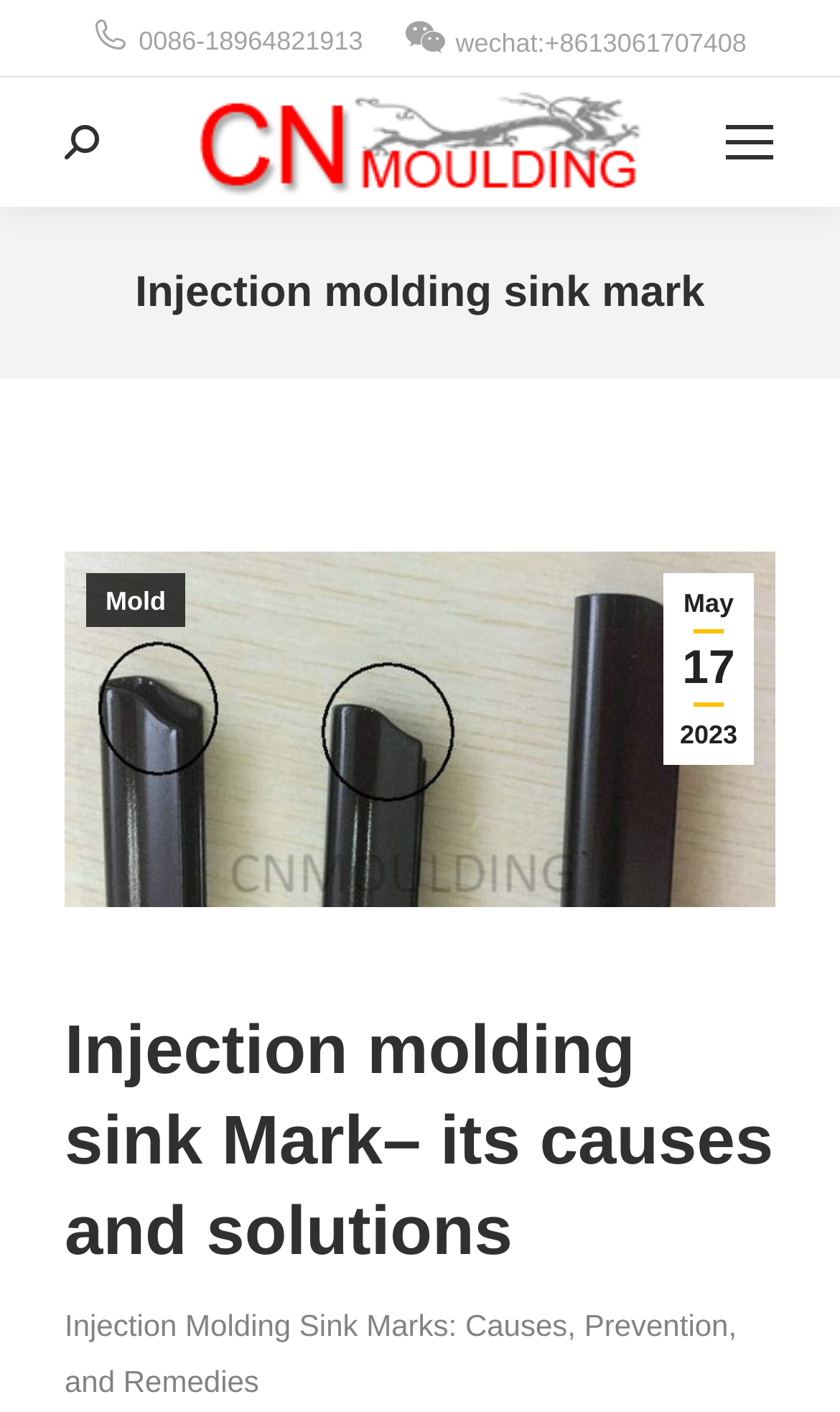What is the purpose of the icon on the top right?
Refer to the image and provide a one-word or short phrase answer.

Mobile menu